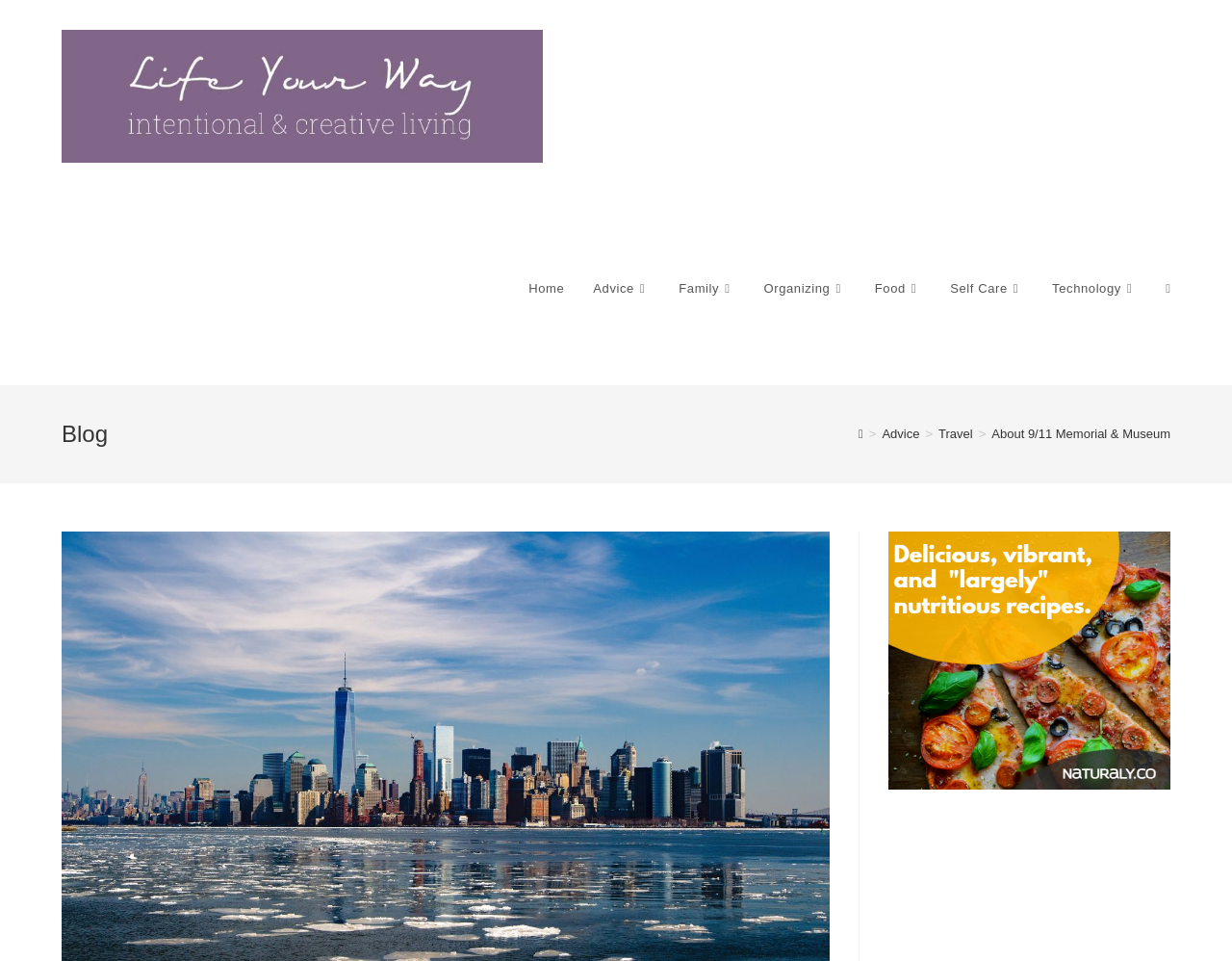Kindly determine the bounding box coordinates of the area that needs to be clicked to fulfill this instruction: "explore travel".

[0.762, 0.444, 0.79, 0.459]